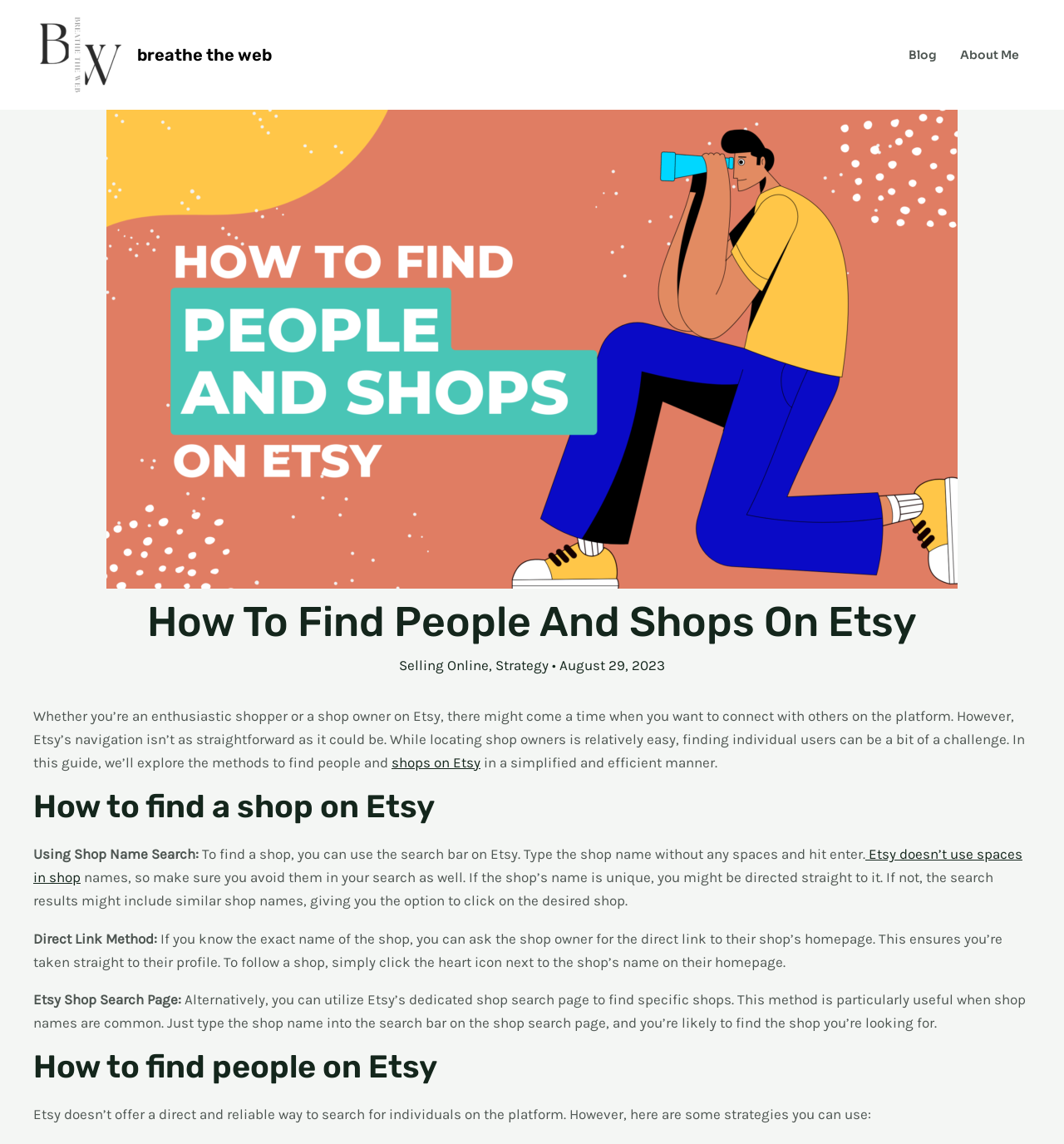Answer the question with a brief word or phrase:
How can you find a shop on Etsy?

Using shop name search